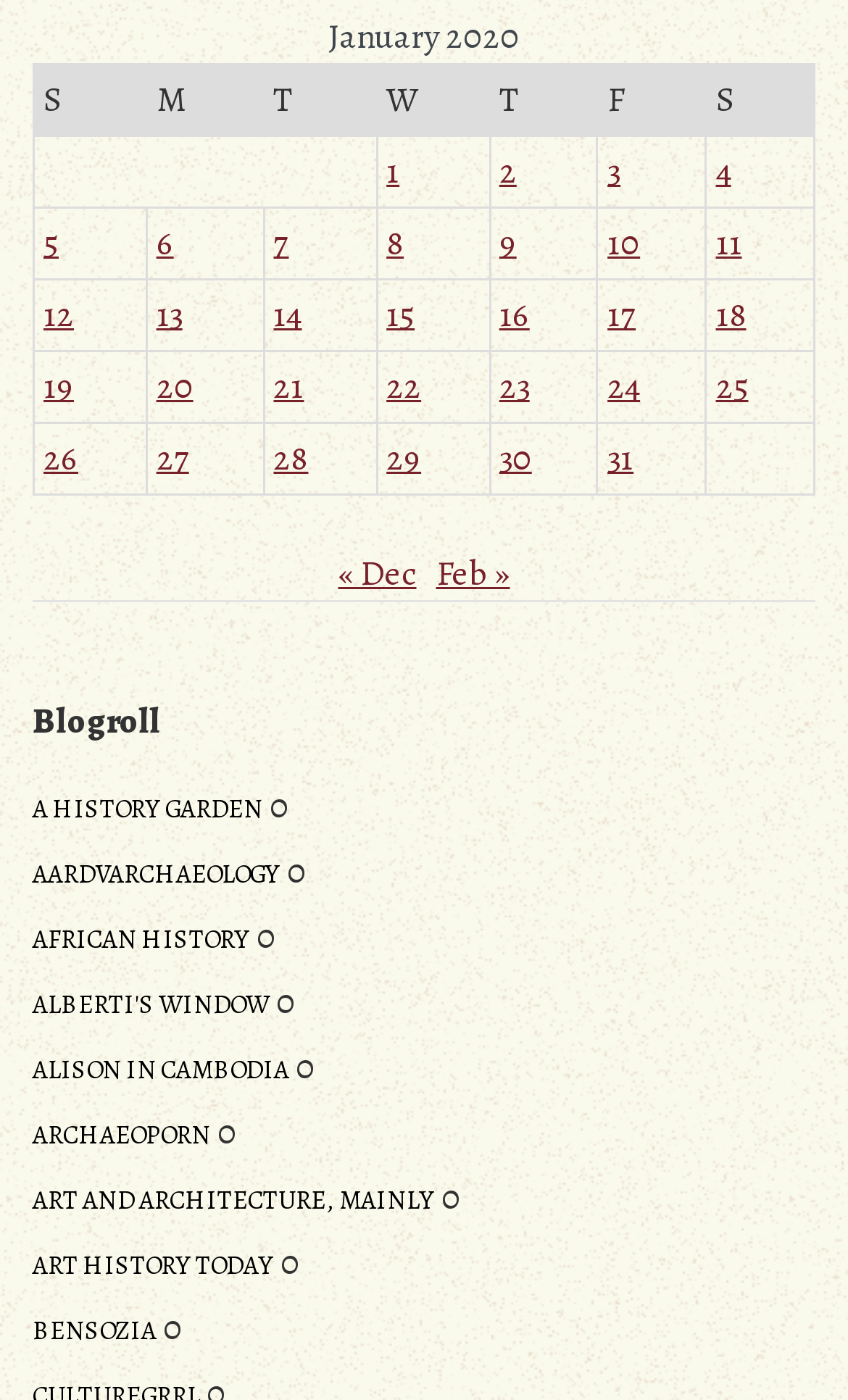Are there any posts published on January 31, 2020?
Can you provide a detailed and comprehensive answer to the question?

The last row of the table has a gridcell with the text 'Posts published on January 31, 2020', indicating that there are posts published on January 31, 2020.